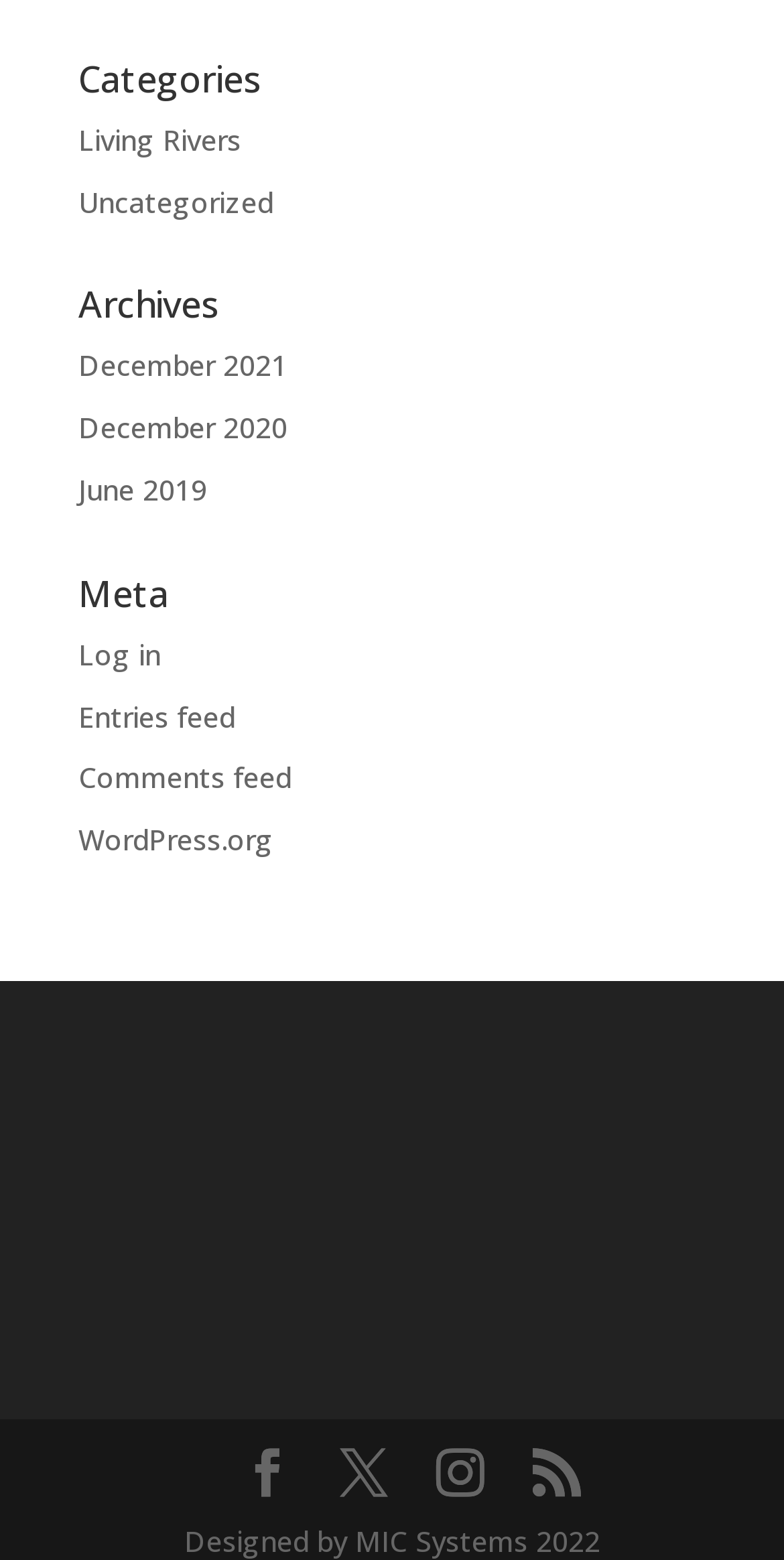Can you pinpoint the bounding box coordinates for the clickable element required for this instruction: "View December 2021 archives"? The coordinates should be four float numbers between 0 and 1, i.e., [left, top, right, bottom].

[0.1, 0.222, 0.367, 0.247]